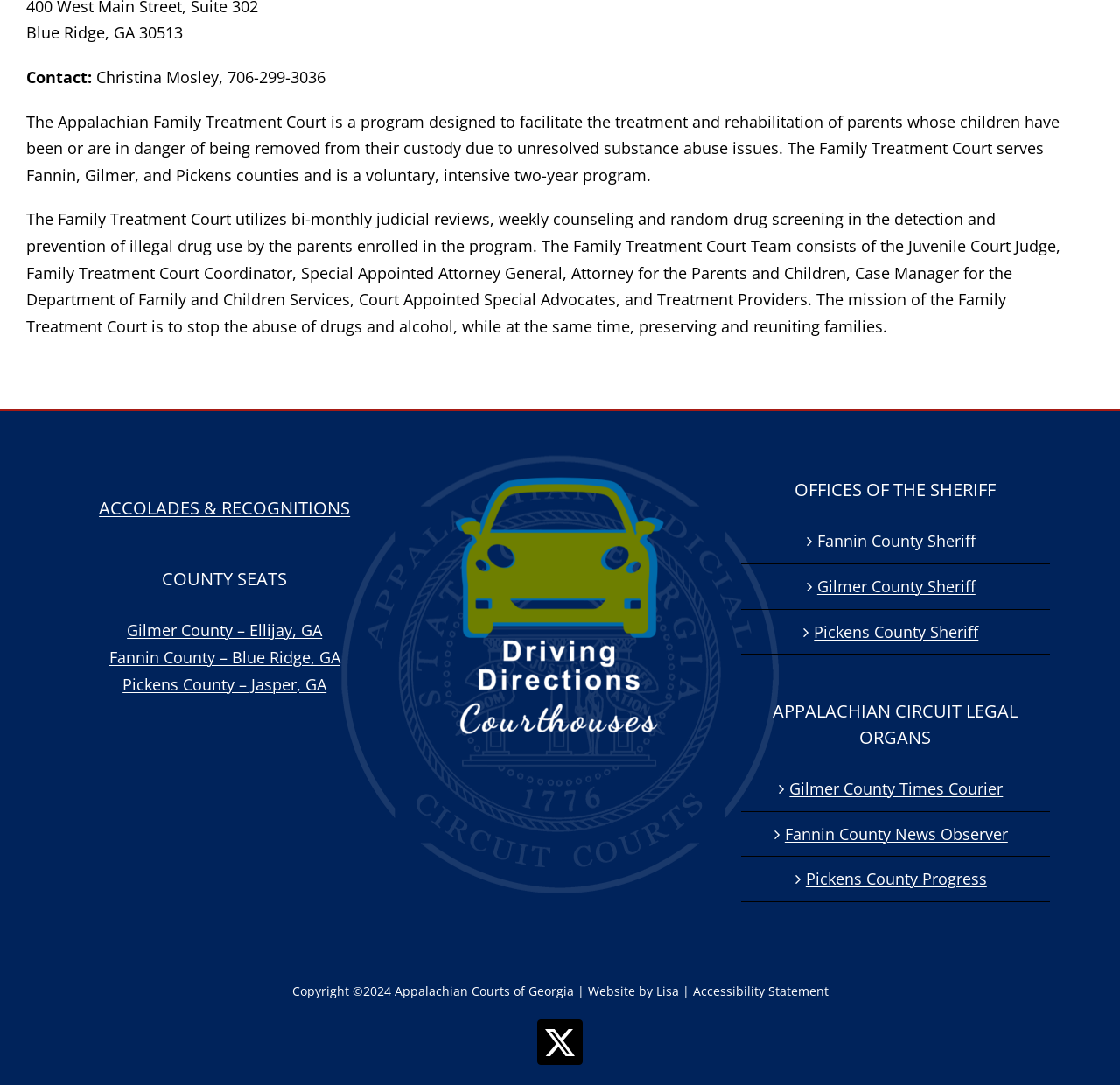What is the copyright year of the webpage? Refer to the image and provide a one-word or short phrase answer.

2024